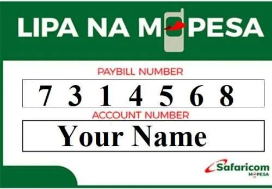What is the purpose of the ACCOUNT NUMBER field?
Provide an in-depth answer to the question, covering all aspects.

The ACCOUNT NUMBER field is labeled as such, prompting users to enter their specific name, which is required for facilitating secure payments through M-Pesa.